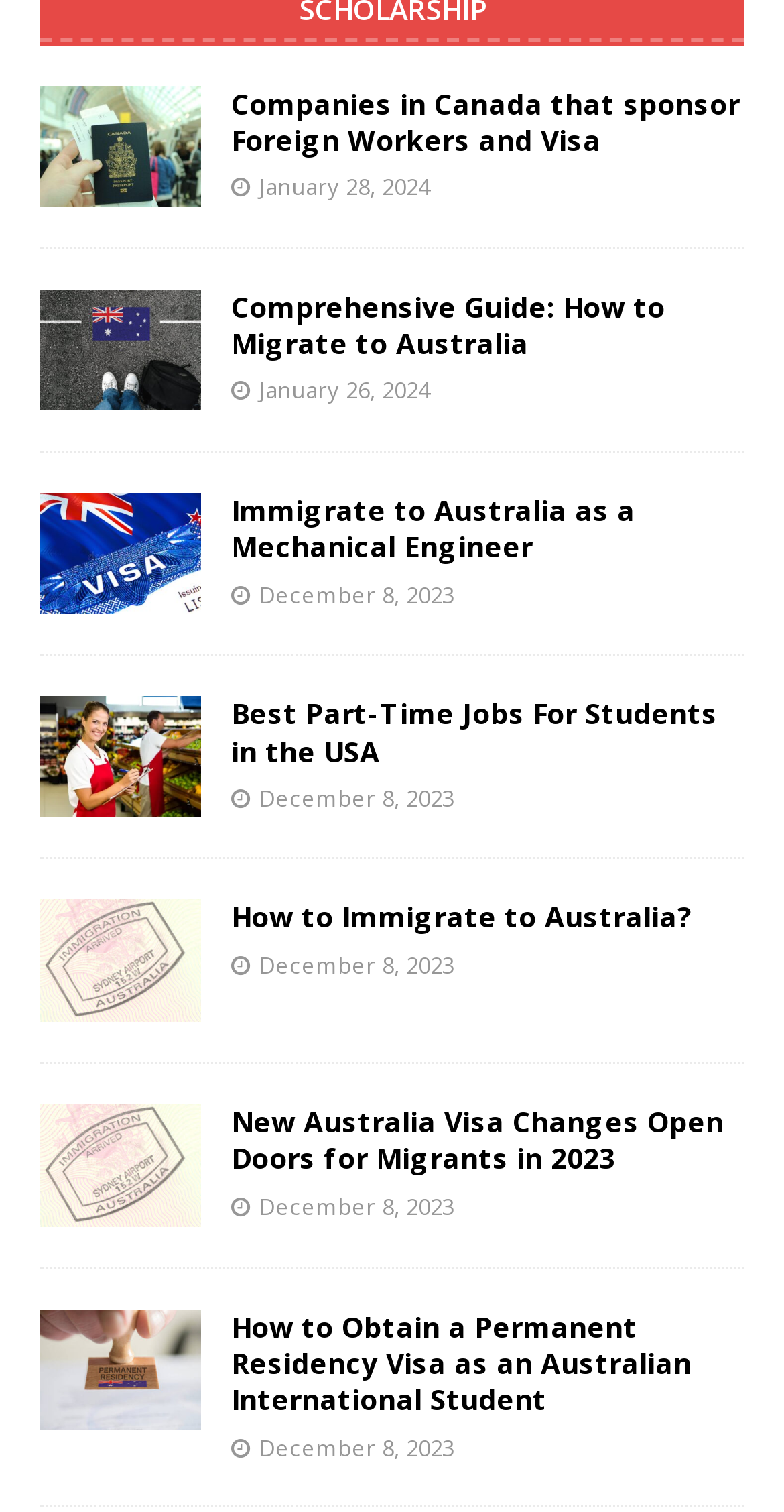Pinpoint the bounding box coordinates of the element to be clicked to execute the instruction: "Read comprehensive guide on how to migrate to Australia".

[0.051, 0.192, 0.256, 0.272]